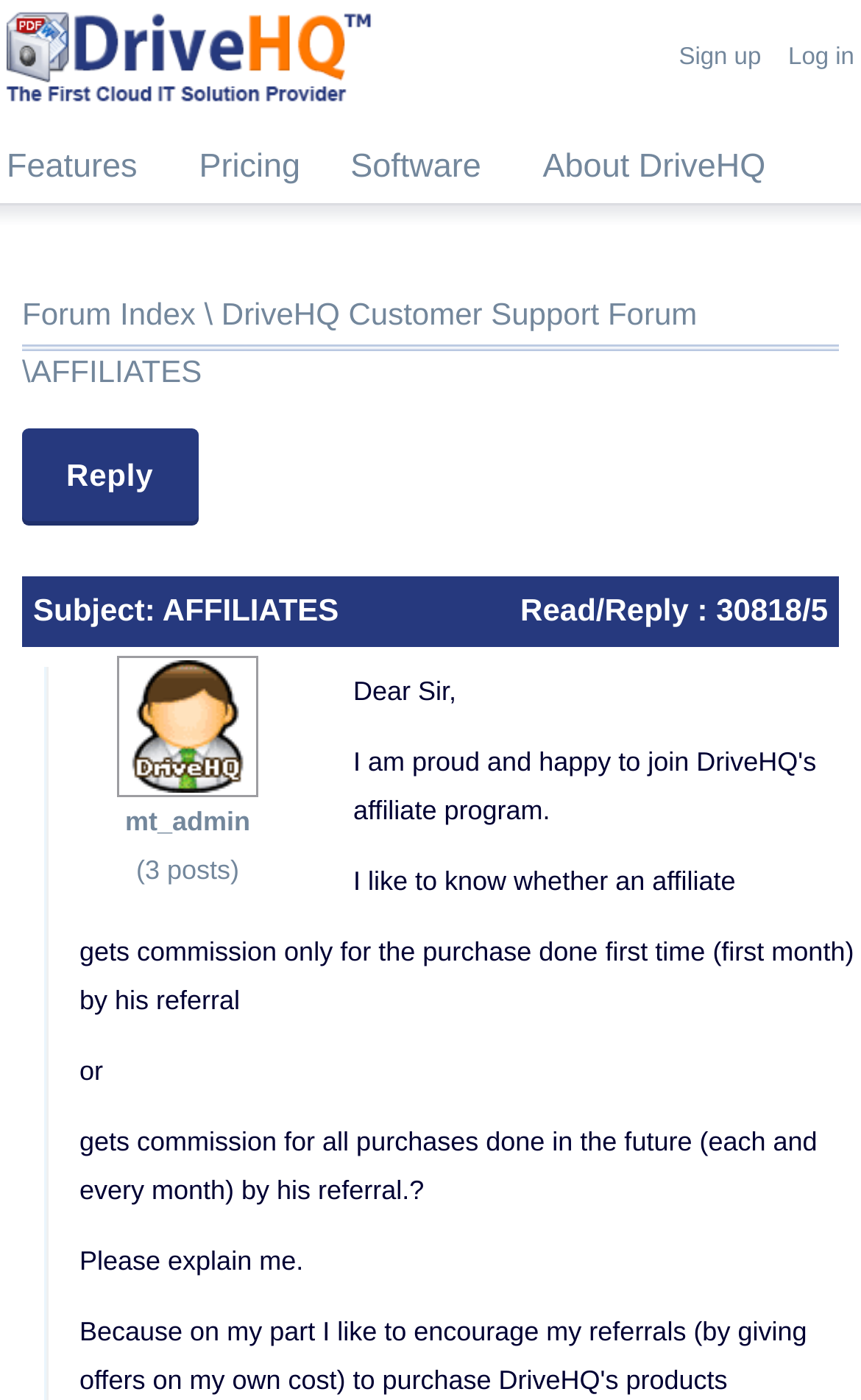Please specify the bounding box coordinates of the element that should be clicked to execute the given instruction: 'Reply to the post'. Ensure the coordinates are four float numbers between 0 and 1, expressed as [left, top, right, bottom].

[0.026, 0.306, 0.23, 0.376]